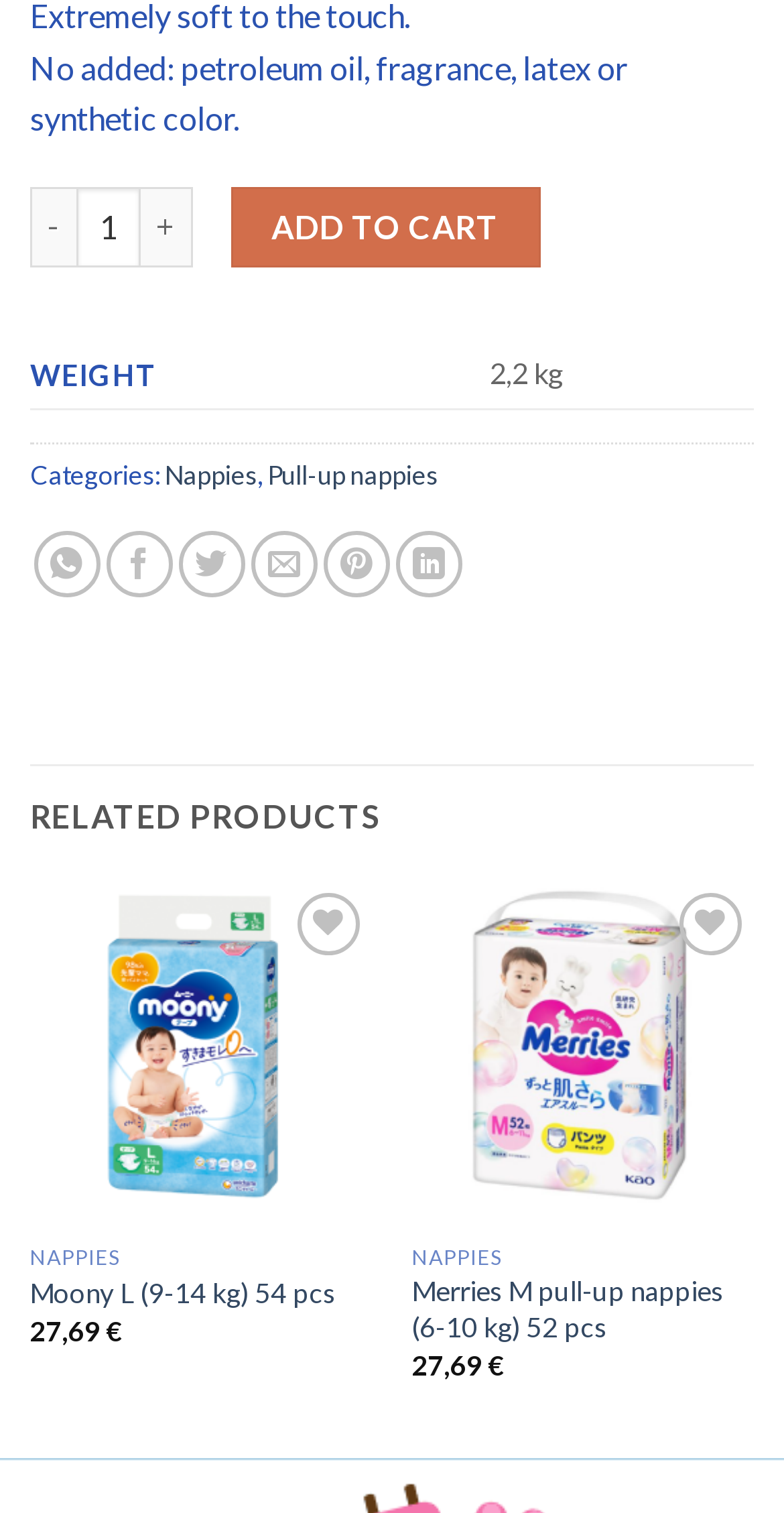What is the category of the product?
Please use the visual content to give a single word or phrase answer.

Nappies